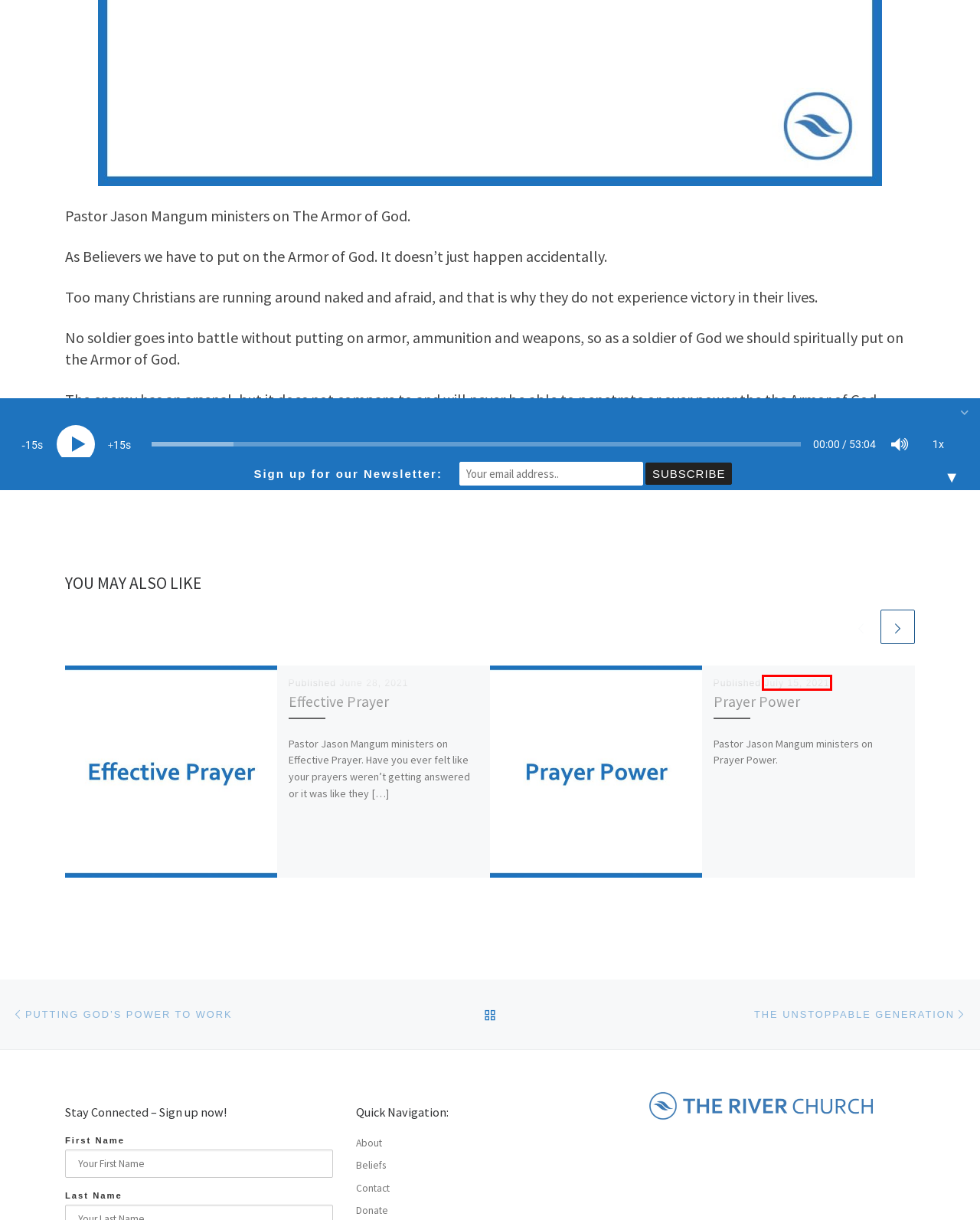You are presented with a screenshot of a webpage containing a red bounding box around an element. Determine which webpage description best describes the new webpage after clicking on the highlighted element. Here are the candidates:
A. Prayer Power – The River Church
B. The Unstoppable Generation – The River Church
C. Effective Prayer – The River Church
D. Armor of God – The River Church
E. Sermon – The River Church
F. Putting God’s Power To Work – The River Church
G. Contact – The River Church
H. Anointing – The River Church

A